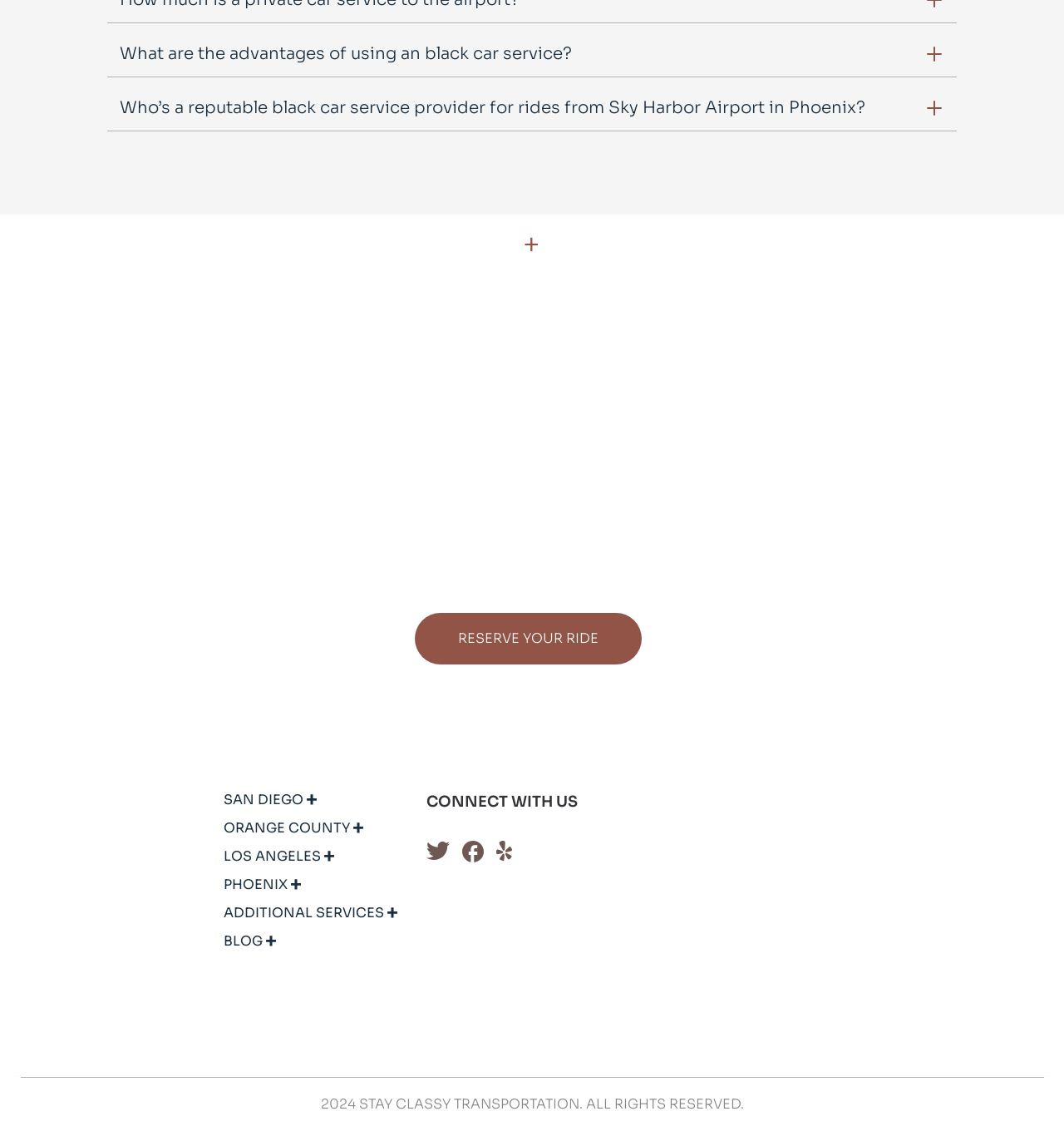What is the purpose of the chauffeurs provided by Stay Classy Black Car Service?
Craft a detailed and extensive response to the question.

The webpage mentions that the chauffeurs provided by Stay Classy Black Car Service are trained, meticulously tested, and background-checked, implying that their purpose is to drive you safely and comfortably to your destination.